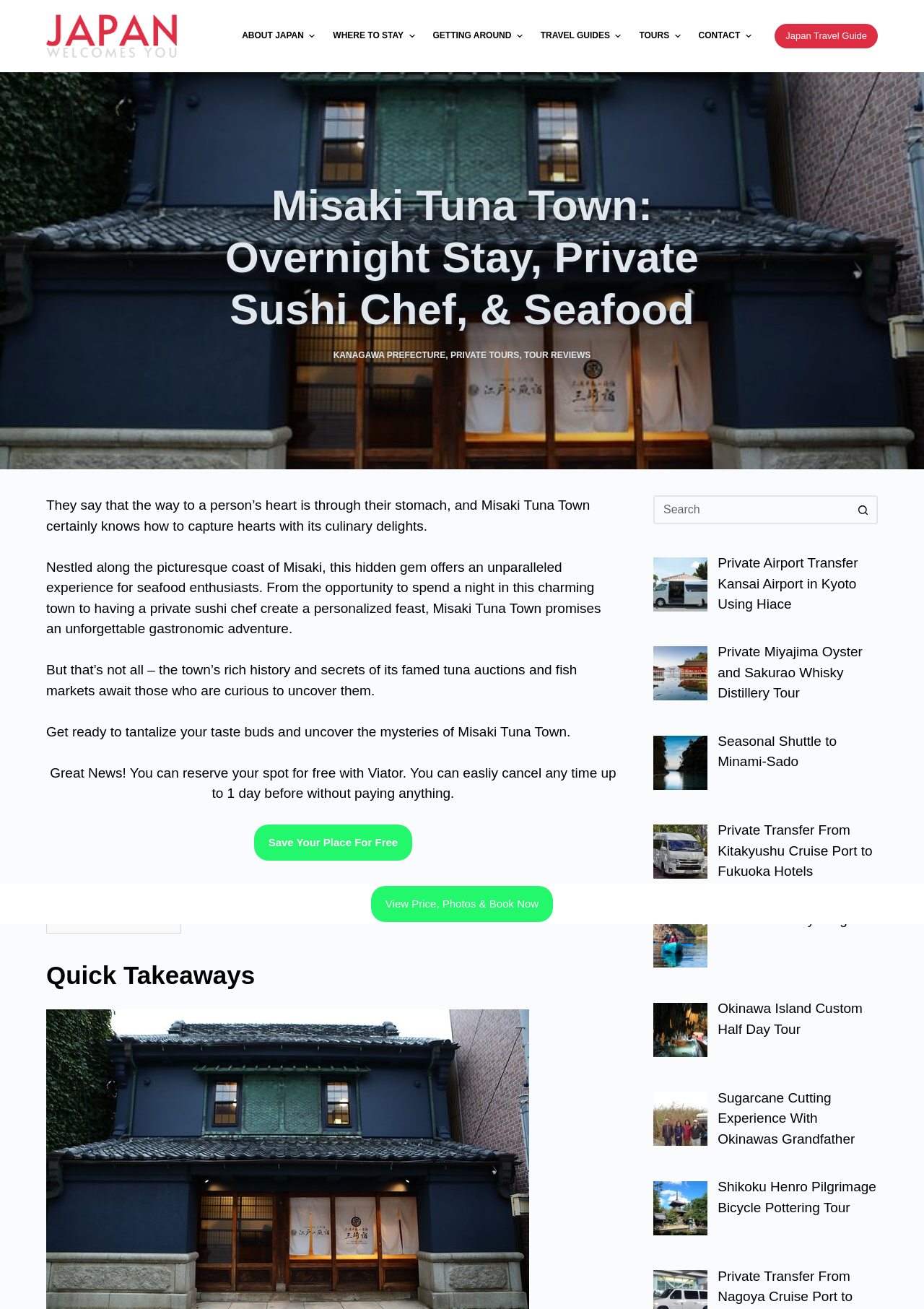Show the bounding box coordinates of the region that should be clicked to follow the instruction: "Search for something."

[0.707, 0.378, 0.95, 0.4]